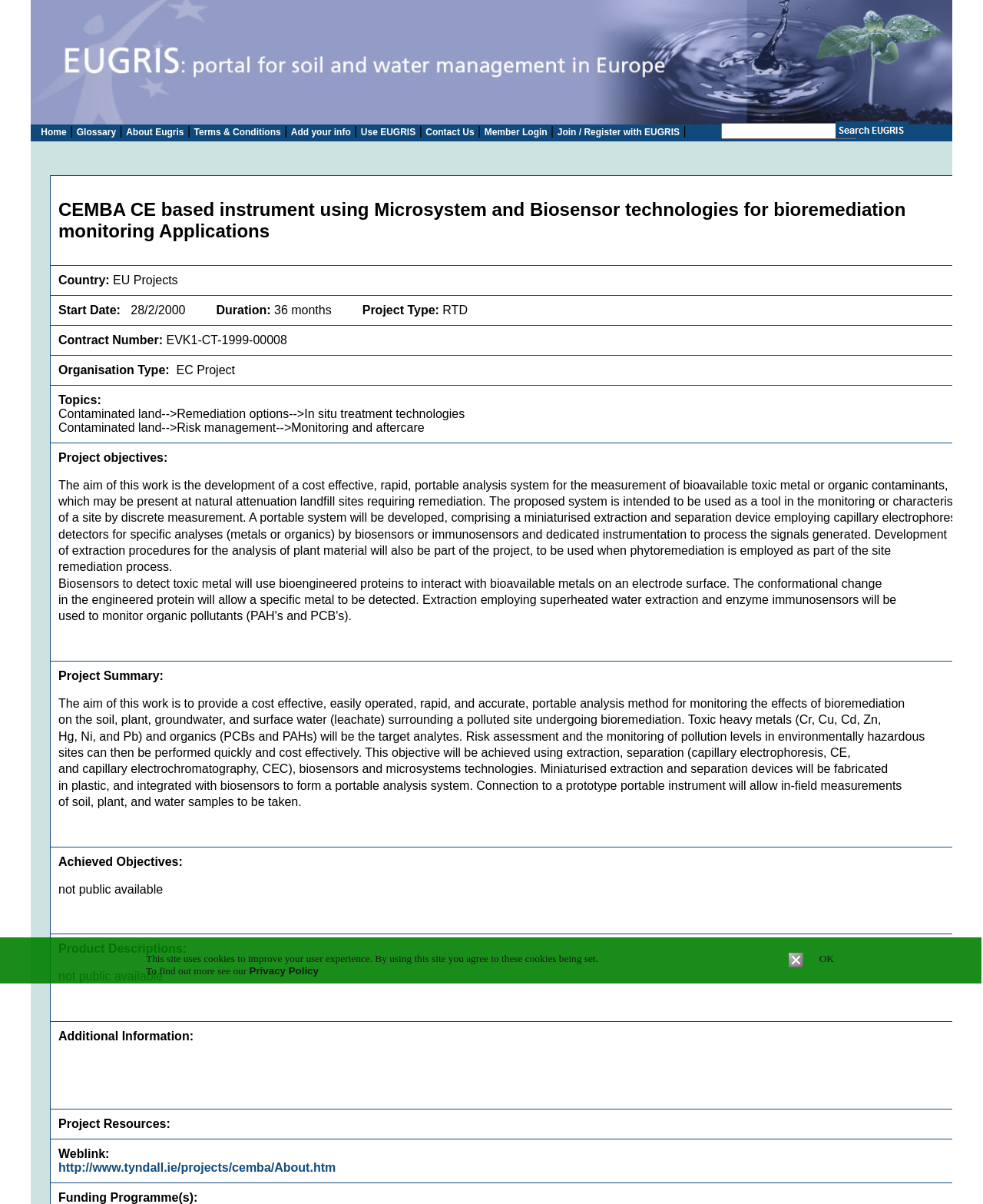Give a one-word or one-phrase response to the question:
What is the purpose of the capillary electrophoresis device?

Separation and analysis